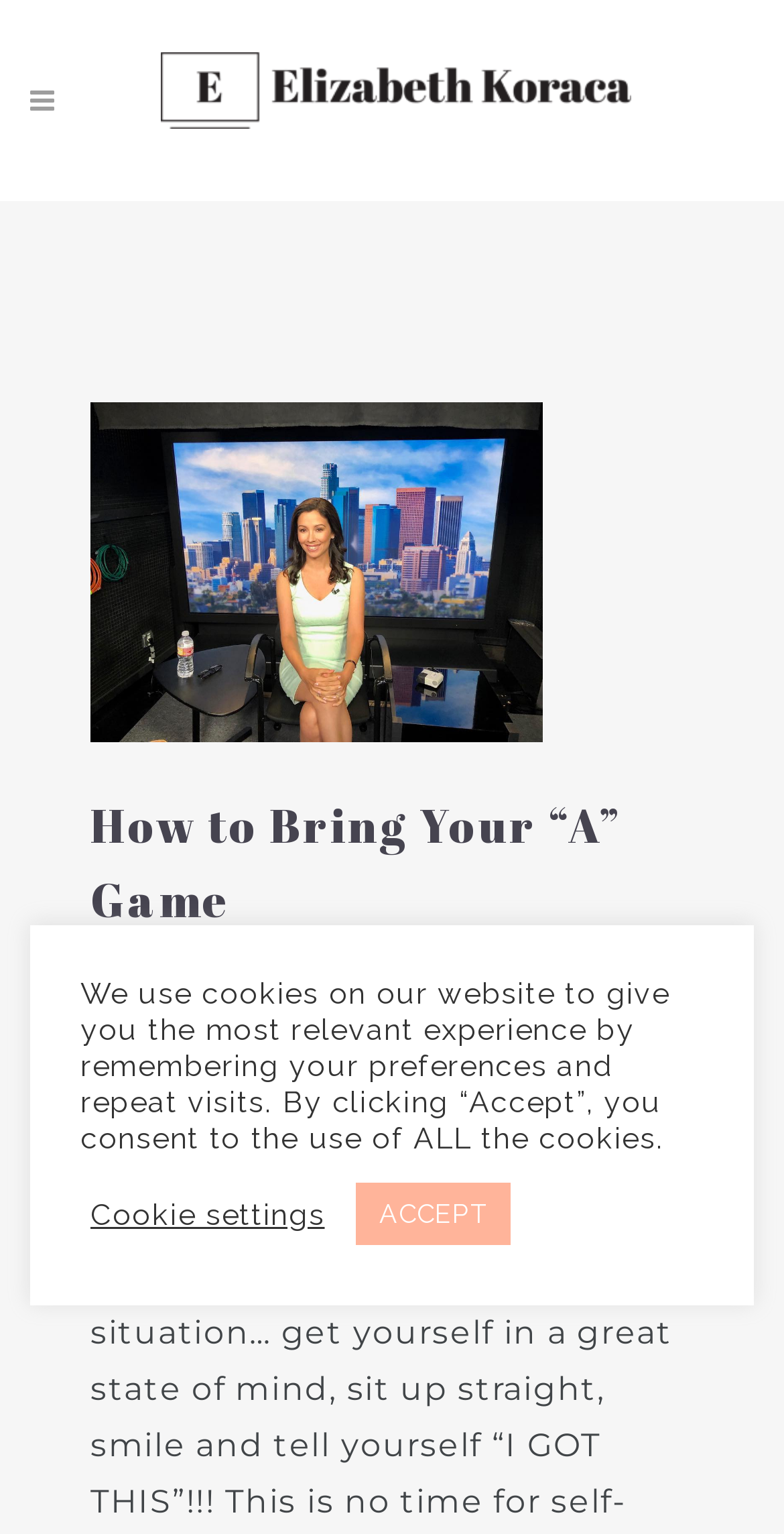What is the logo of the website?
Answer the question with just one word or phrase using the image.

Logo